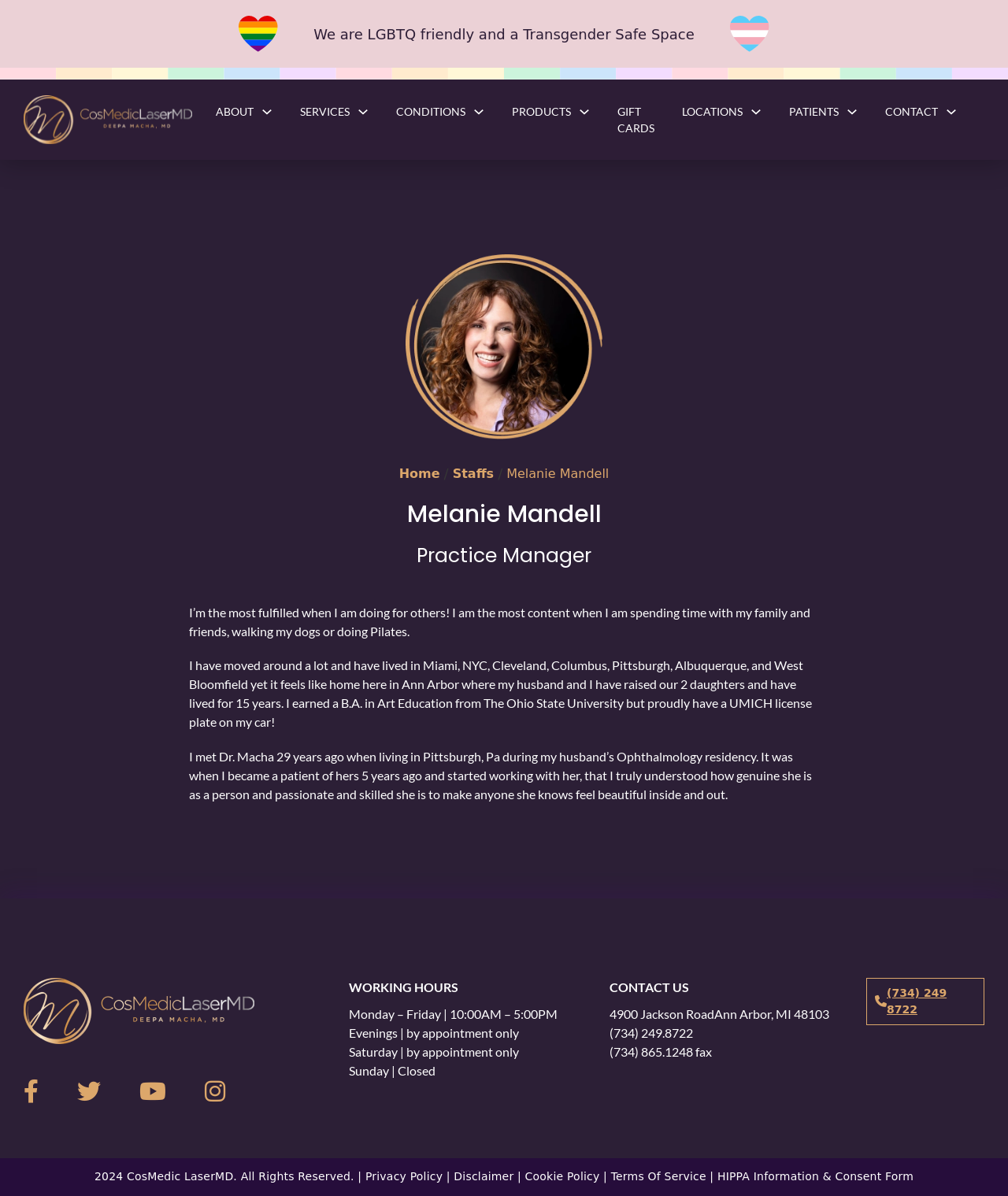Please determine the bounding box coordinates of the element to click in order to execute the following instruction: "Click LOCATIONS". The coordinates should be four float numbers between 0 and 1, specified as [left, top, right, bottom].

[0.677, 0.086, 0.737, 0.1]